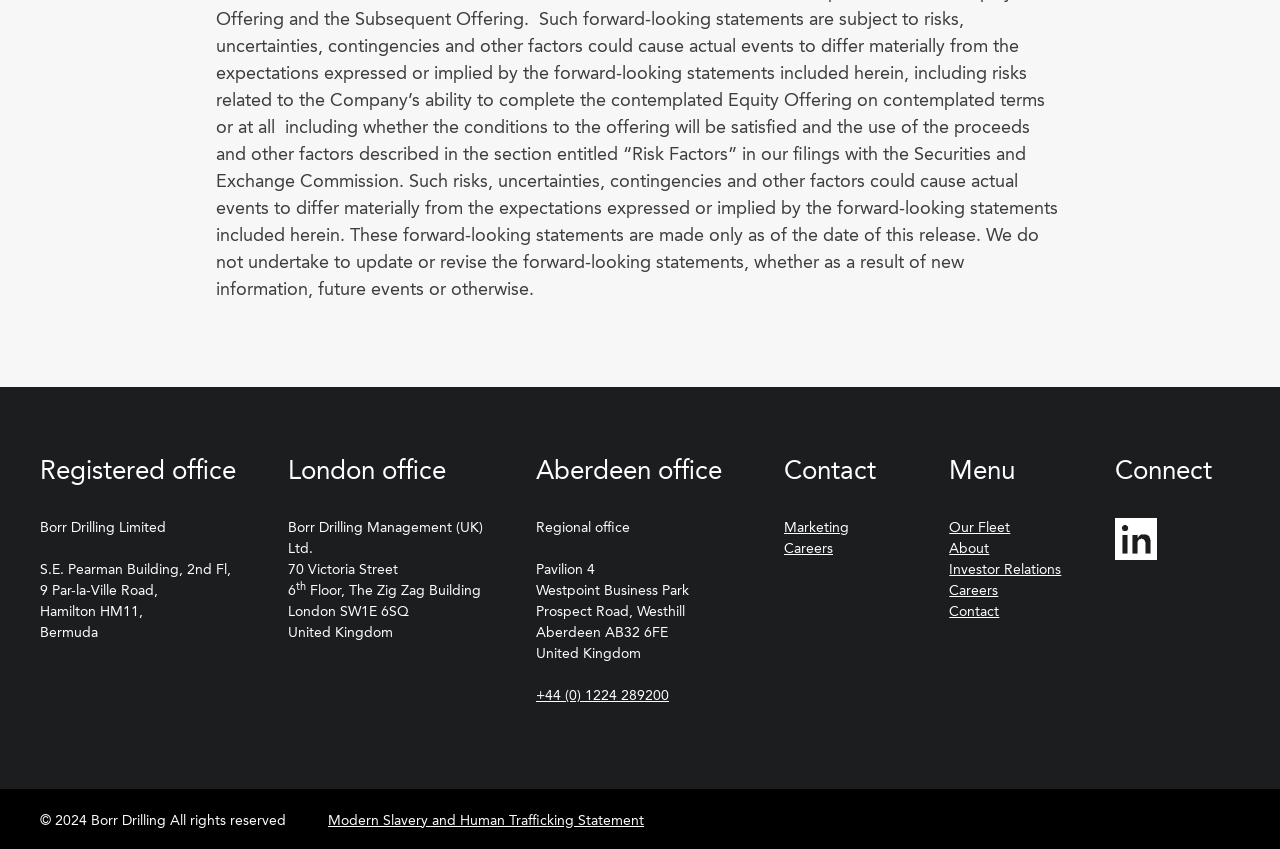Extract the bounding box coordinates for the UI element described by the text: "Careers". The coordinates should be in the form of [left, top, right, bottom] with values between 0 and 1.

[0.742, 0.688, 0.78, 0.704]